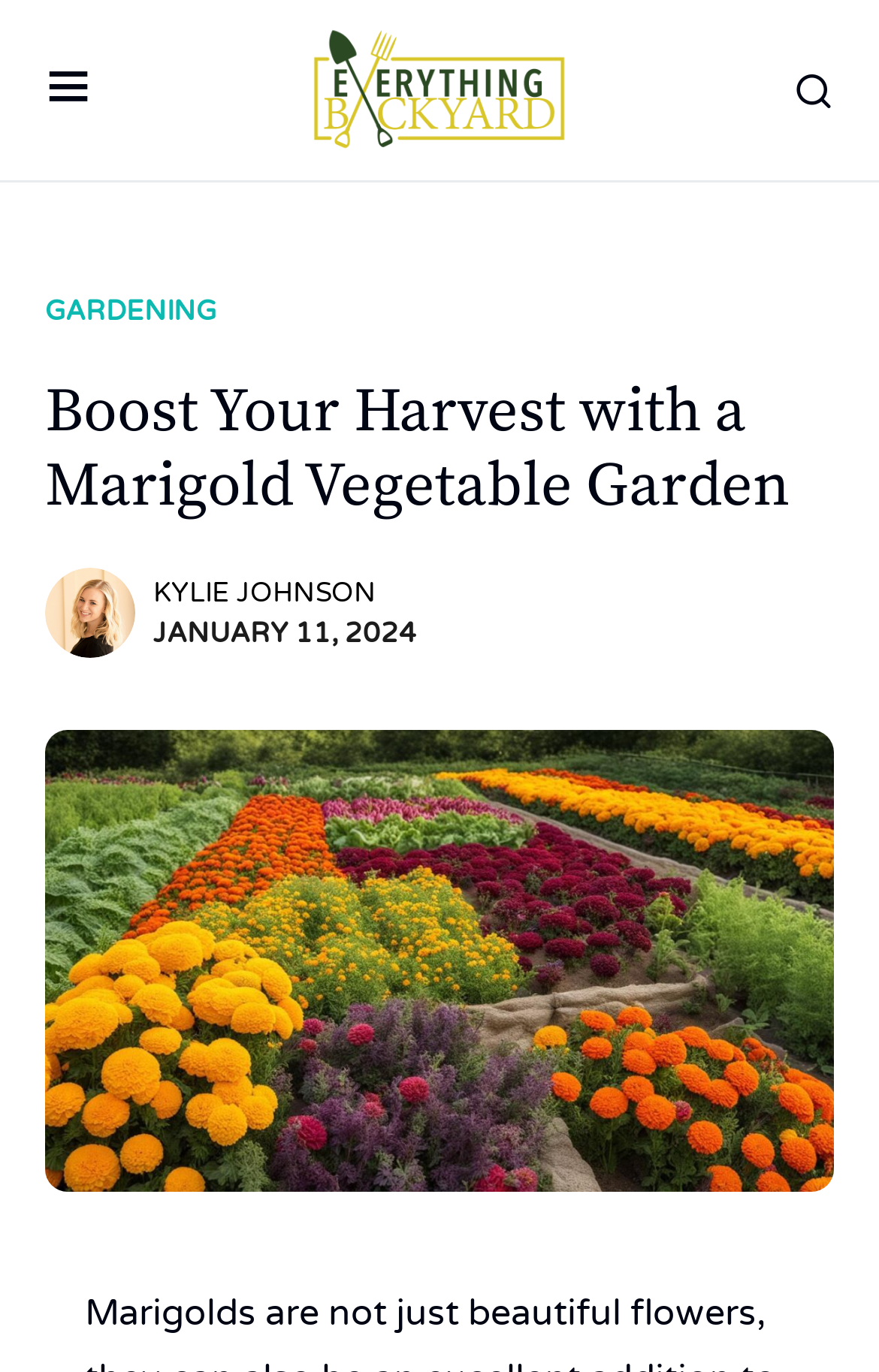Calculate the bounding box coordinates for the UI element based on the following description: "Gardening". Ensure the coordinates are four float numbers between 0 and 1, i.e., [left, top, right, bottom].

[0.051, 0.215, 0.246, 0.238]